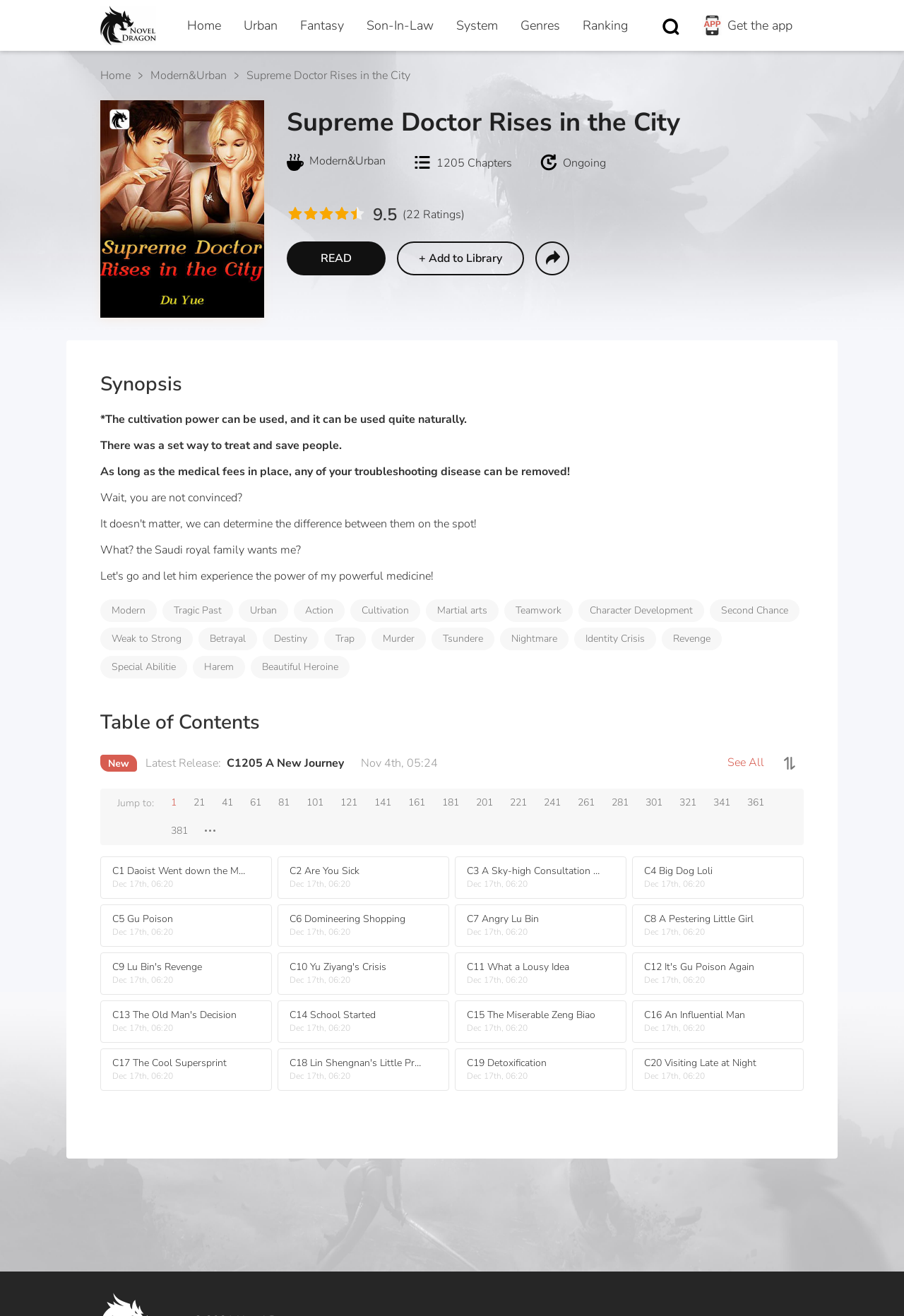What is the genre of the novel?
Based on the screenshot, provide your answer in one word or phrase.

Modern&Urban